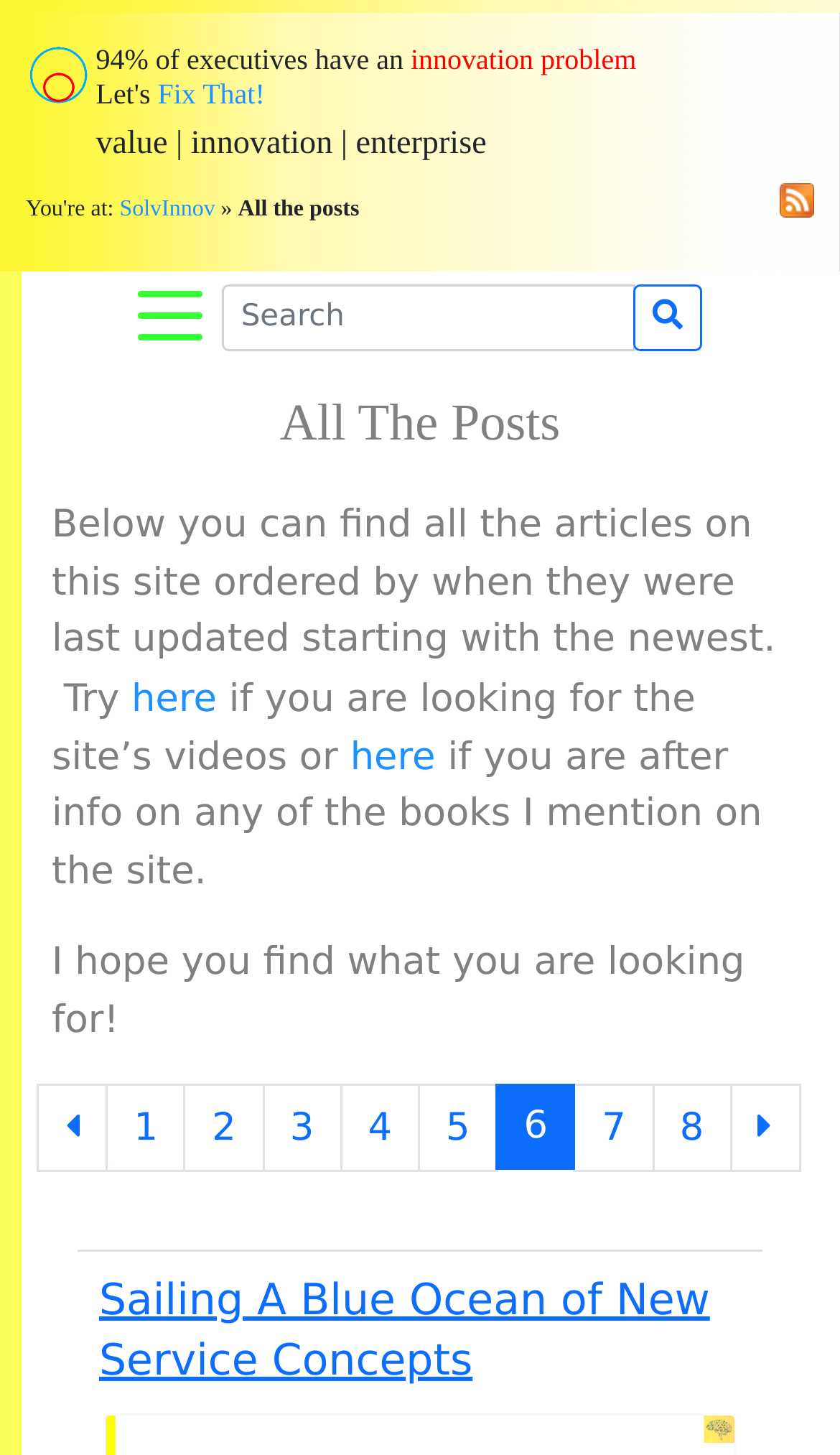Determine the bounding box coordinates of the target area to click to execute the following instruction: "Subscribe to feed."

[0.928, 0.12, 0.969, 0.15]